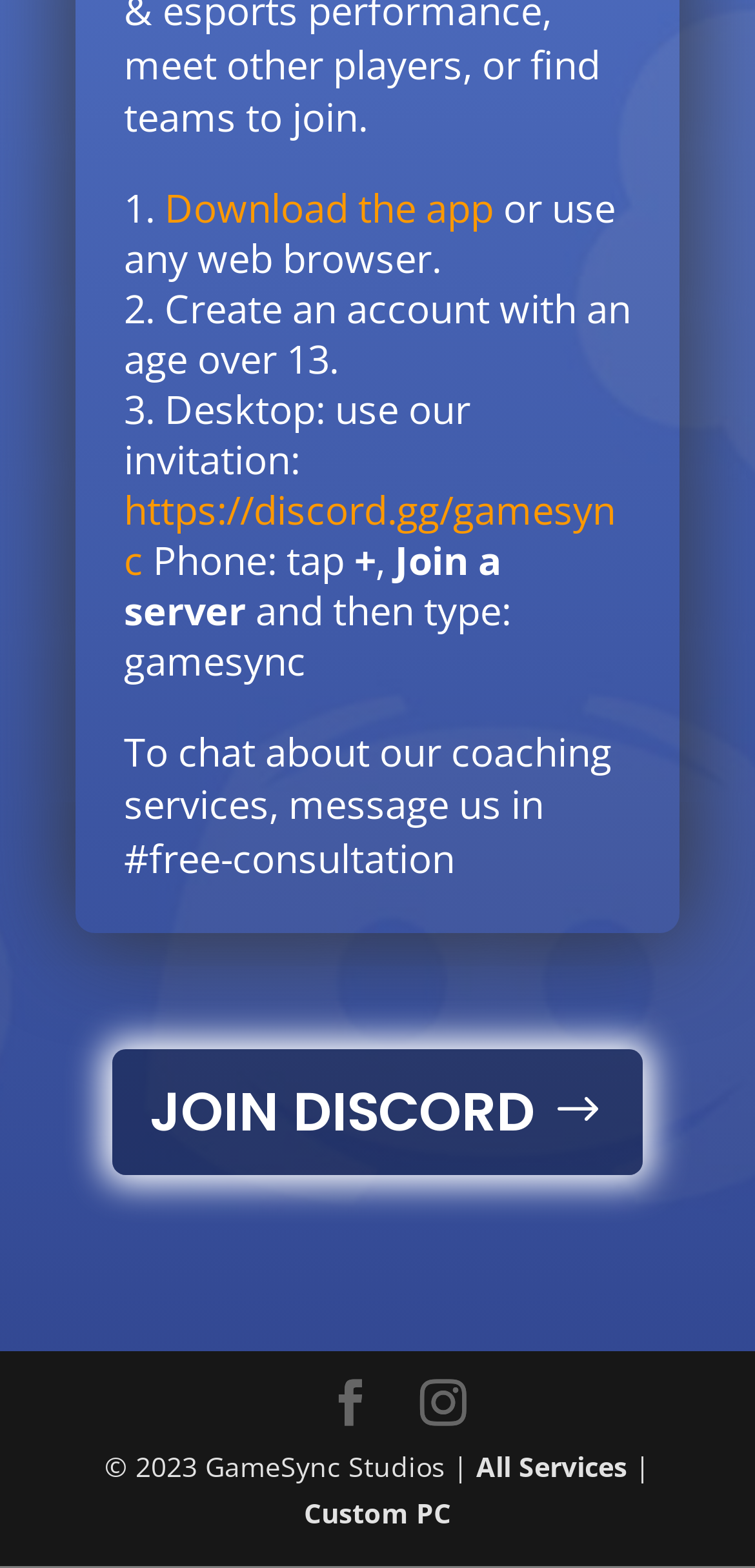Find the bounding box coordinates for the area you need to click to carry out the instruction: "Message us in #free-consultation". The coordinates should be four float numbers between 0 and 1, indicated as [left, top, right, bottom].

[0.164, 0.462, 0.81, 0.564]